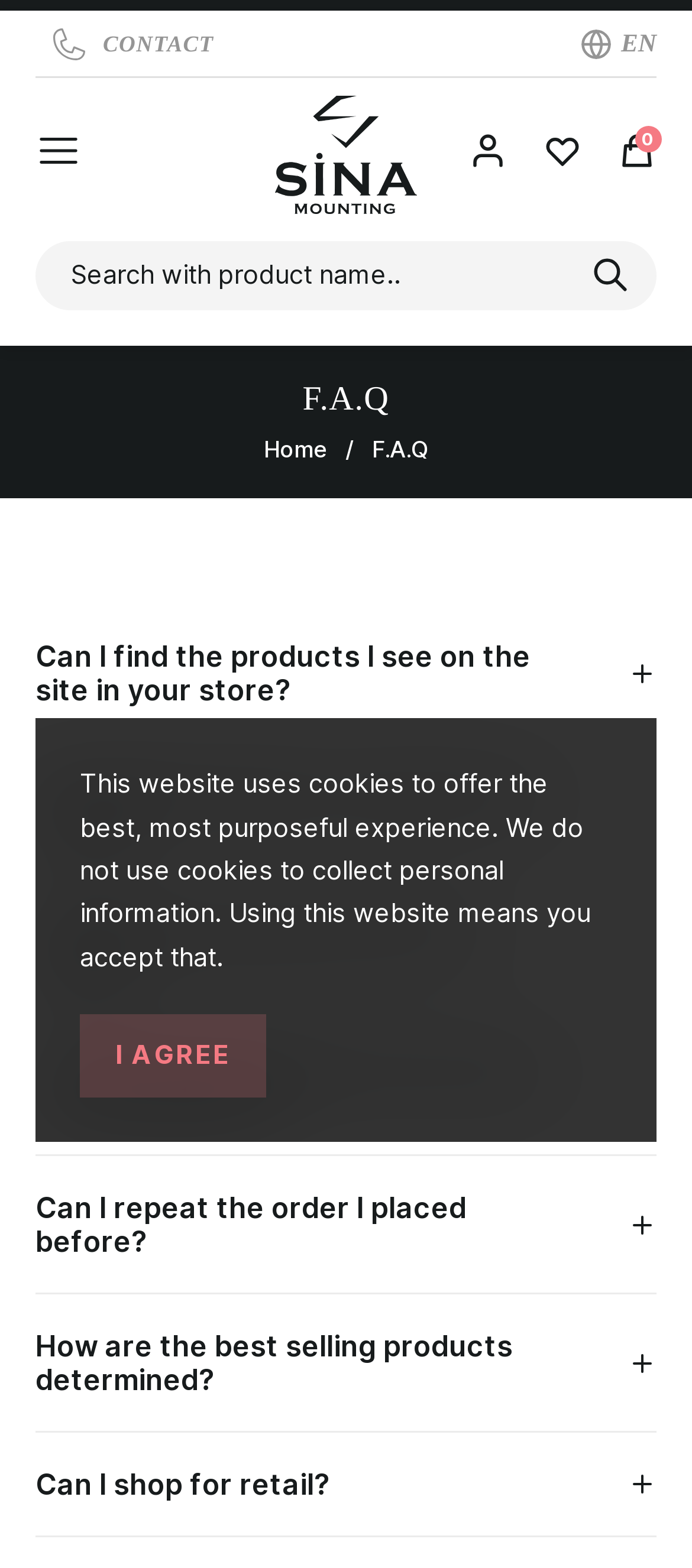Given the webpage screenshot and the description, determine the bounding box coordinates (top-left x, top-left y, bottom-right x, bottom-right y) that define the location of the UI element matching this description: Home

[0.355, 0.273, 0.499, 0.301]